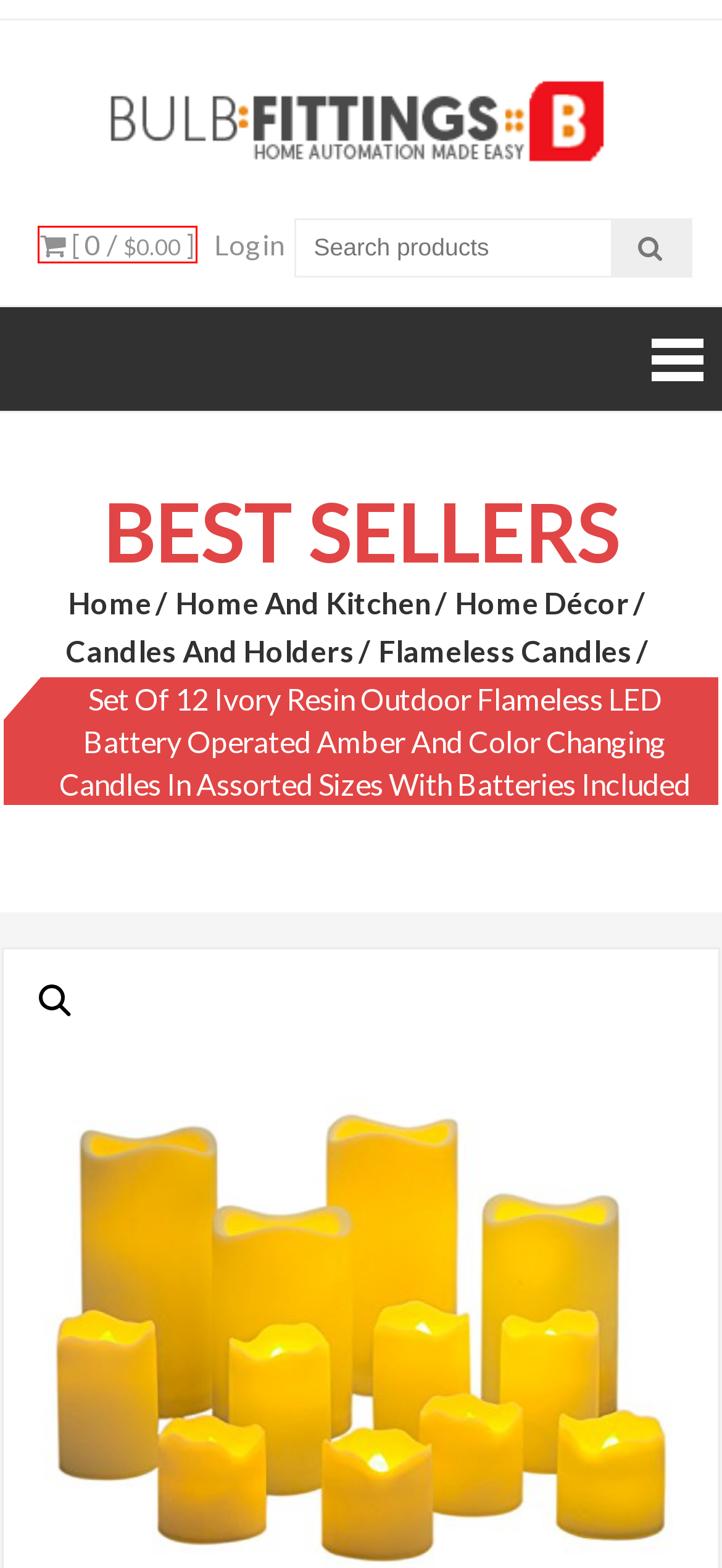You are presented with a screenshot of a webpage containing a red bounding box around a particular UI element. Select the best webpage description that matches the new webpage after clicking the element within the bounding box. Here are the candidates:
A. Candles and Holders – Bulbs & Fittings Ideas
B. Light Bulbs – Bulbs & Fittings Ideas
C. Smart Watches – Bulbs & Fittings Ideas
D. Cart – Bulbs & Fittings Ideas
E. Security Systems – Bulbs & Fittings Ideas
F. Lighting Control Modules – Bulbs & Fittings Ideas
G. Webcams – Bulbs & Fittings Ideas
H. Bulbs & Fittings Ideas – Everyday lighting solutions.

D